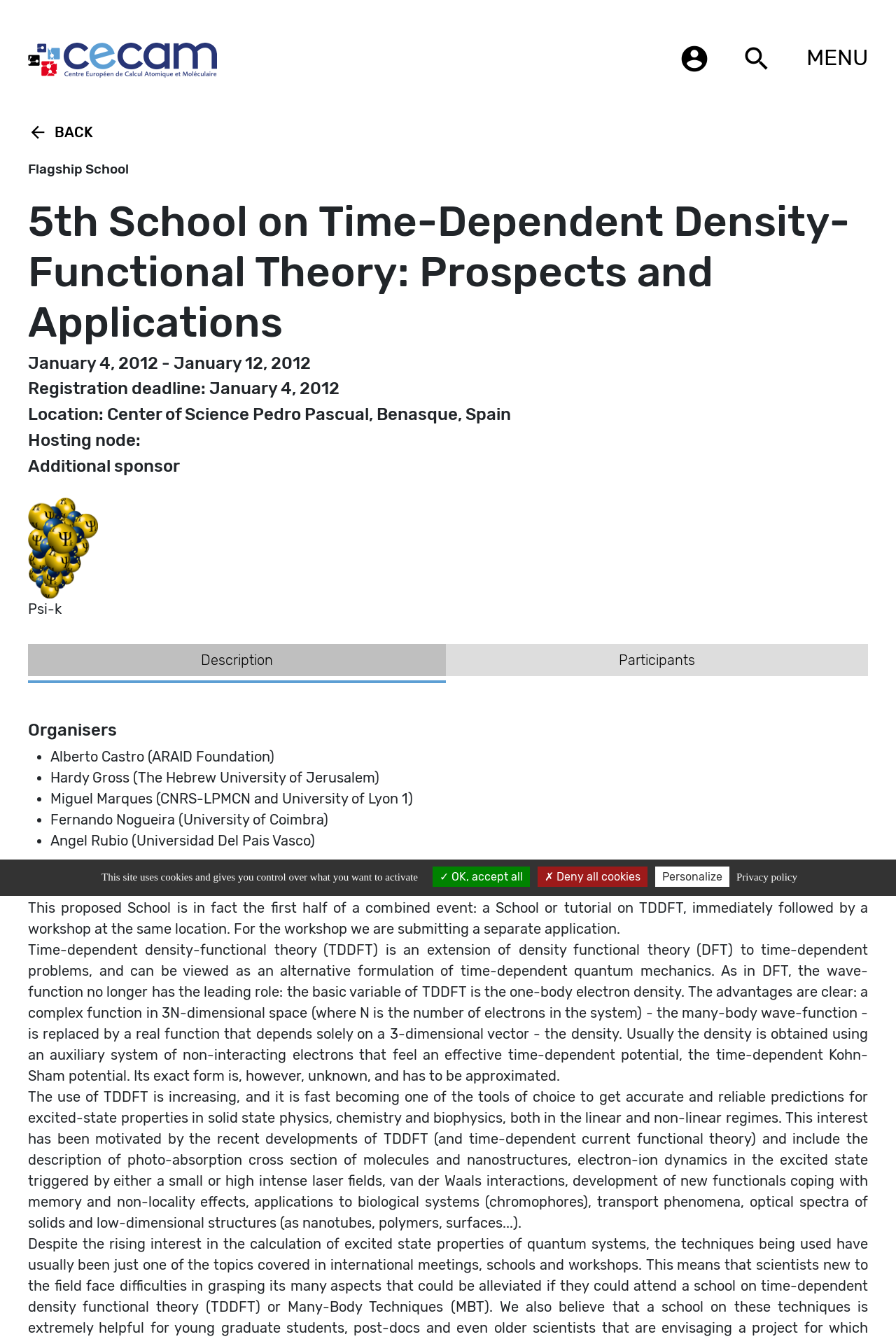Please identify the bounding box coordinates of the area I need to click to accomplish the following instruction: "view account".

[0.758, 0.045, 0.792, 0.058]